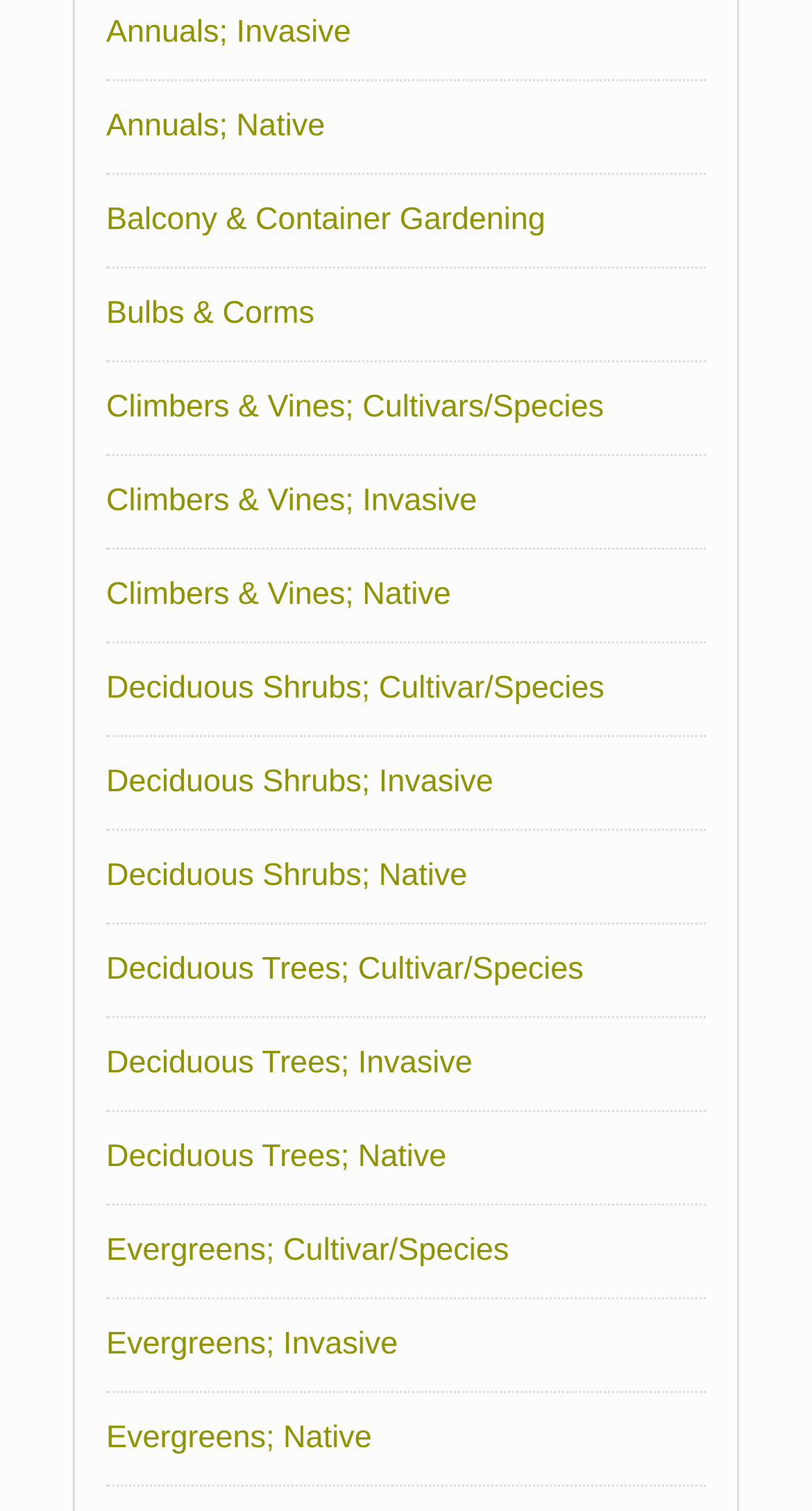What is the vertical position of the link 'Evergreens; Native'?
Provide a short answer using one word or a brief phrase based on the image.

Bottom